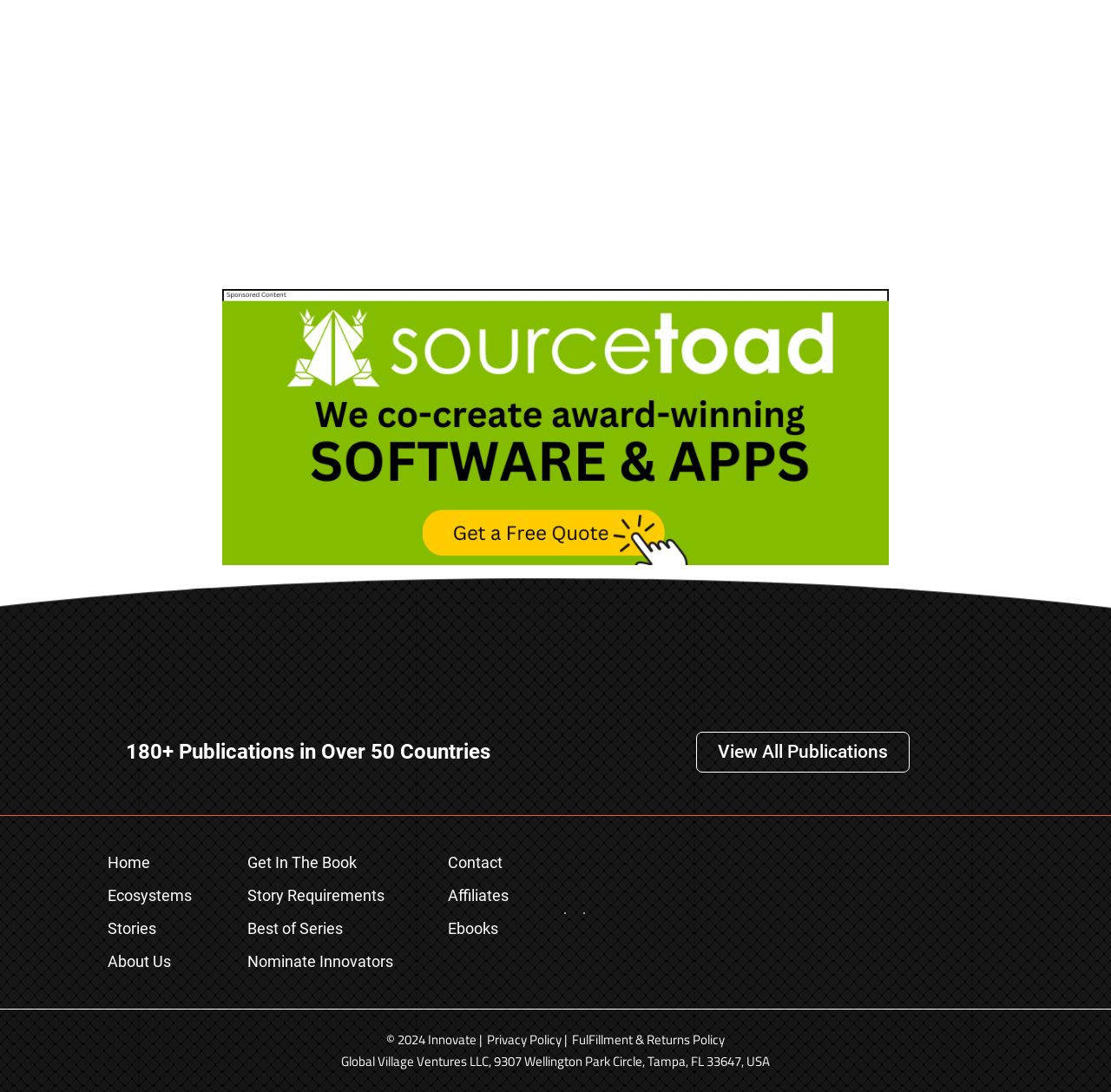Find the bounding box coordinates of the clickable area required to complete the following action: "Go to home page".

[0.097, 0.775, 0.172, 0.805]